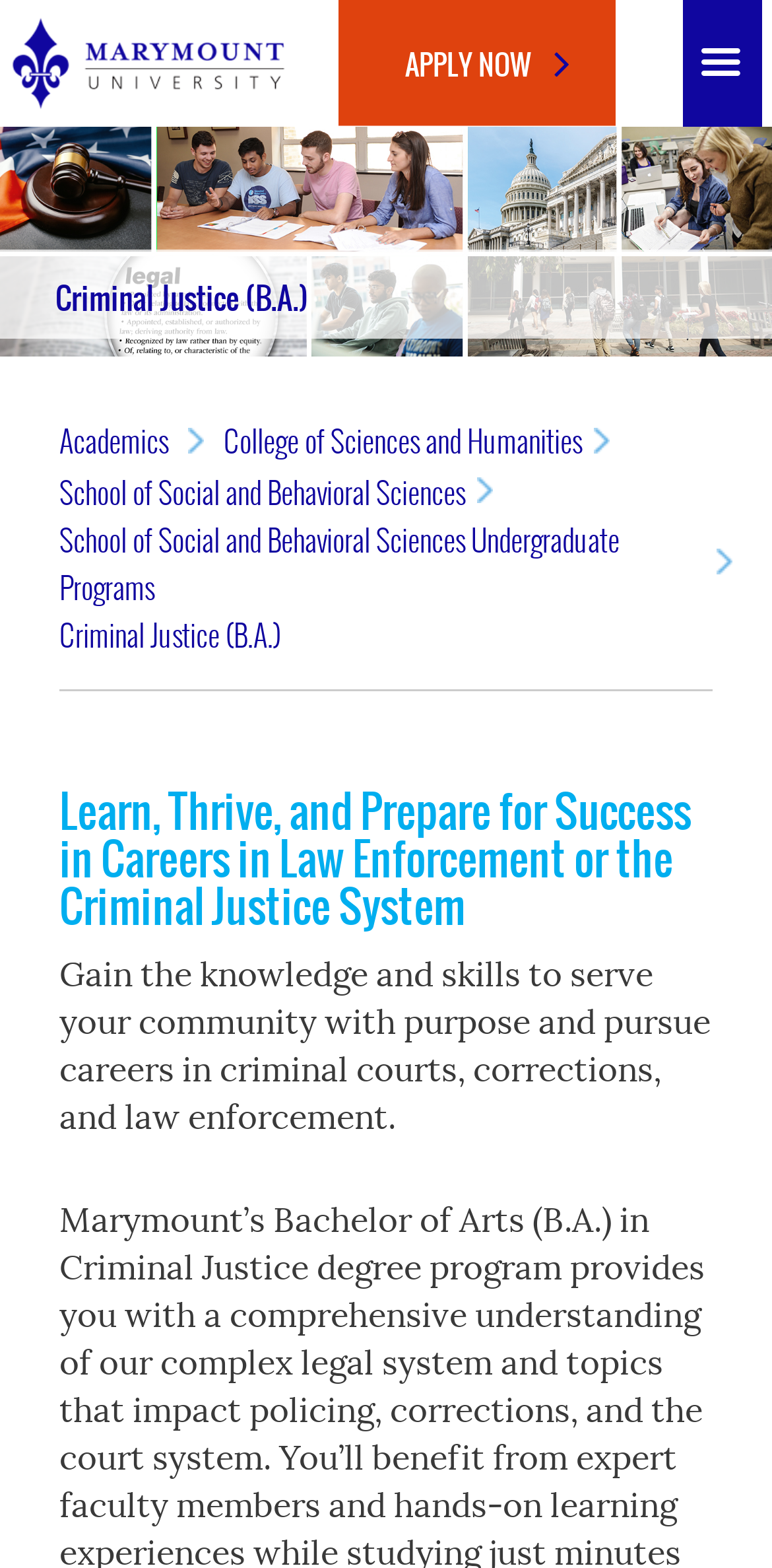What is the name of the university?
Please answer the question with as much detail and depth as you can.

The name of the university can be found by looking at the link at the top of the page, which says 'Marymount University'. This link is accompanied by an image with the same name, indicating that it is the logo of the university.